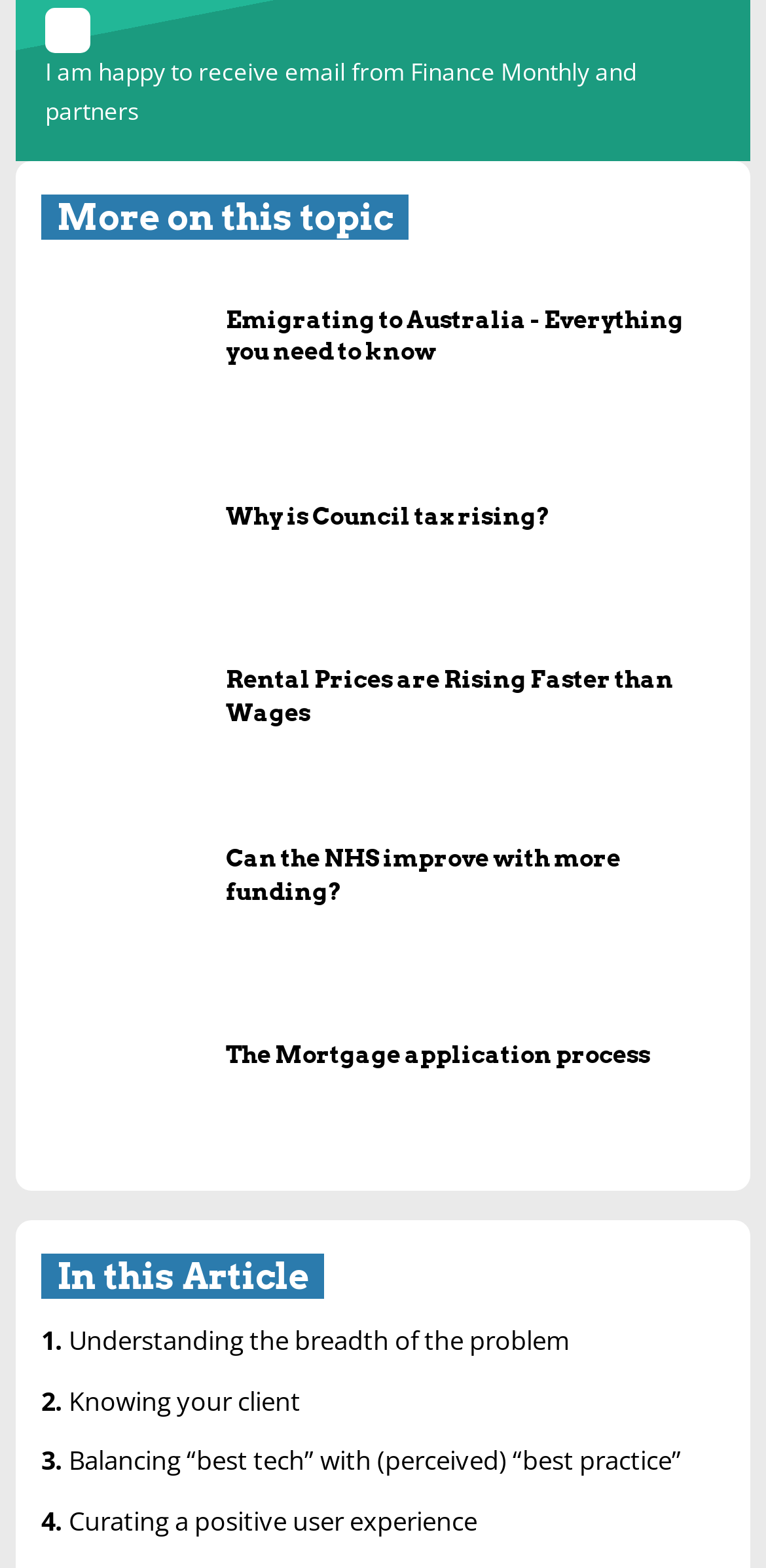How many images are there on this webpage? Based on the screenshot, please respond with a single word or phrase.

6